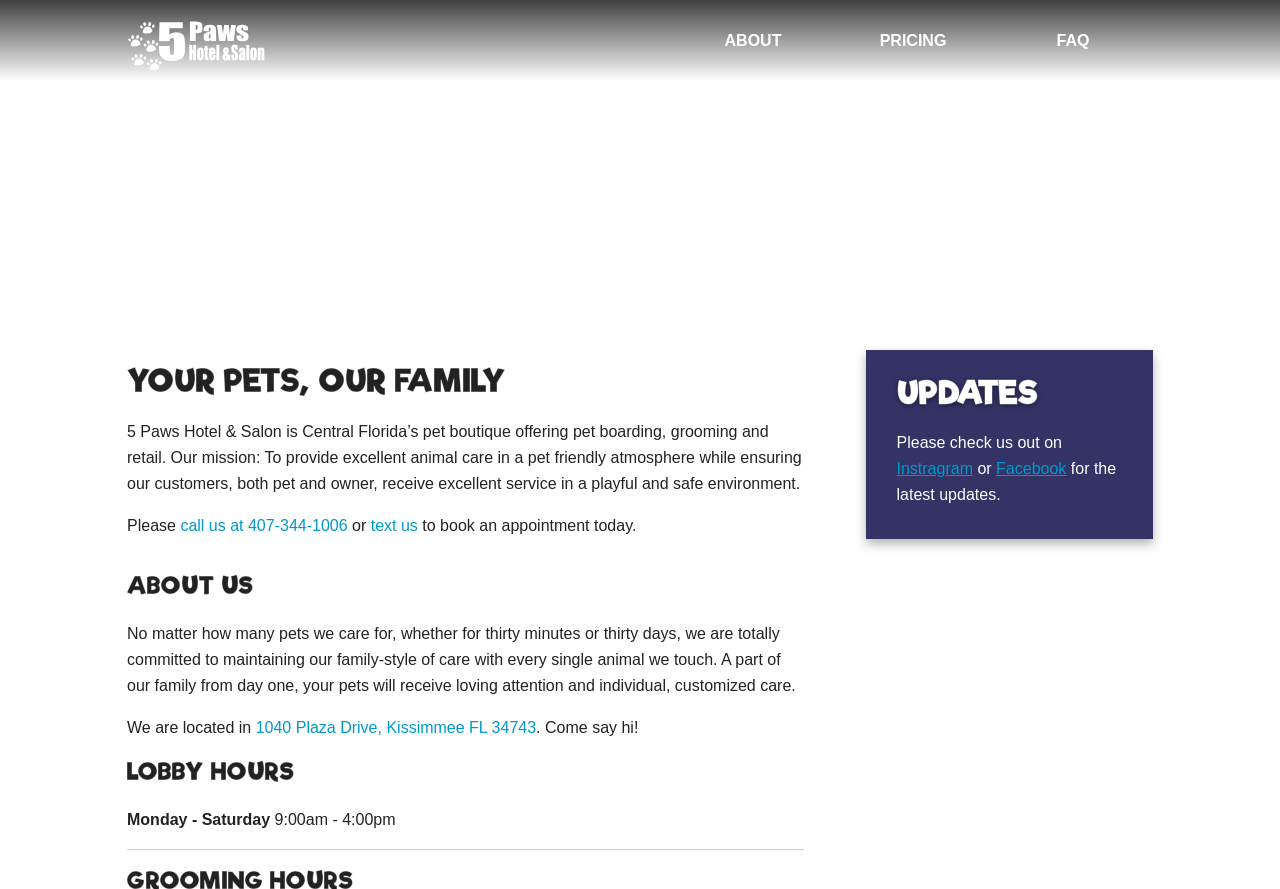Identify the bounding box coordinates for the element that needs to be clicked to fulfill this instruction: "Call the phone number". Provide the coordinates in the format of four float numbers between 0 and 1: [left, top, right, bottom].

[0.141, 0.581, 0.272, 0.601]